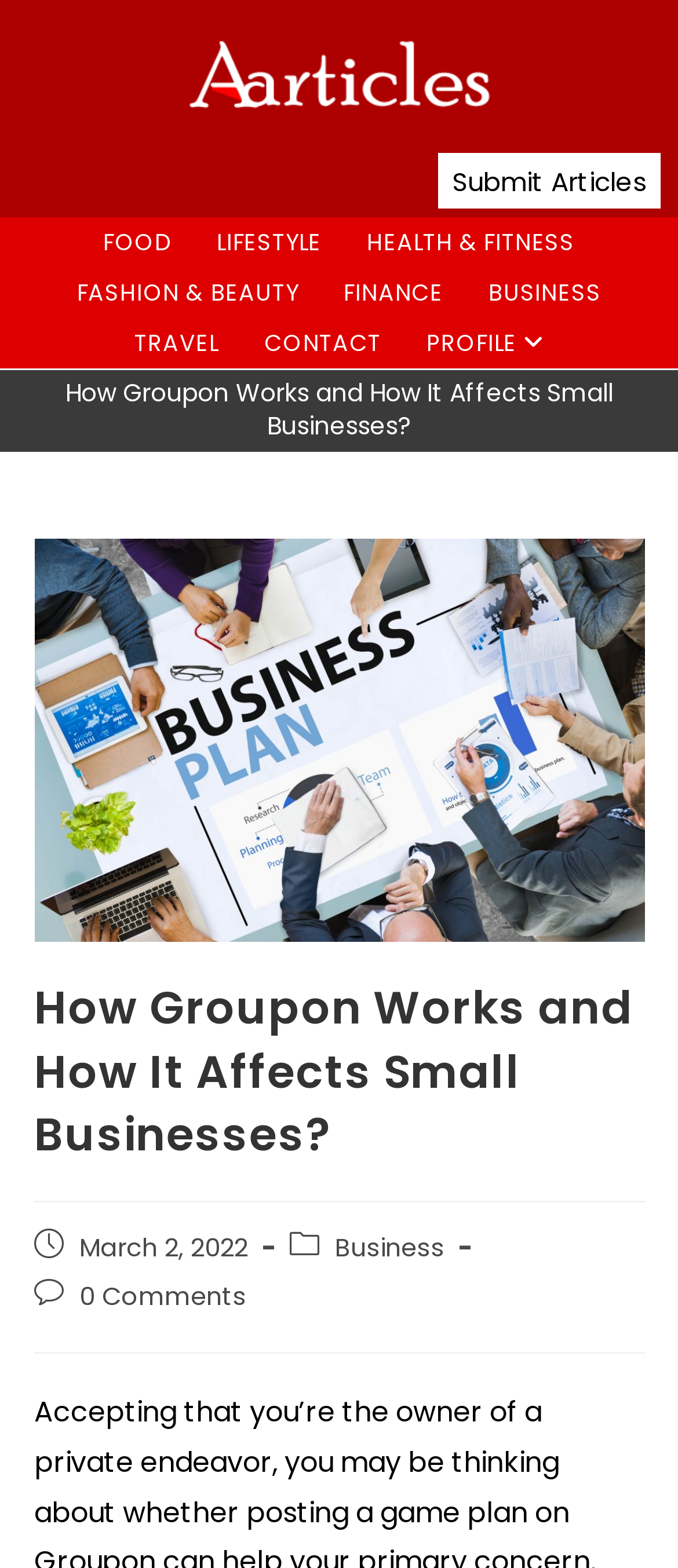Please answer the following question using a single word or phrase: 
How many main categories are available on the website?

7